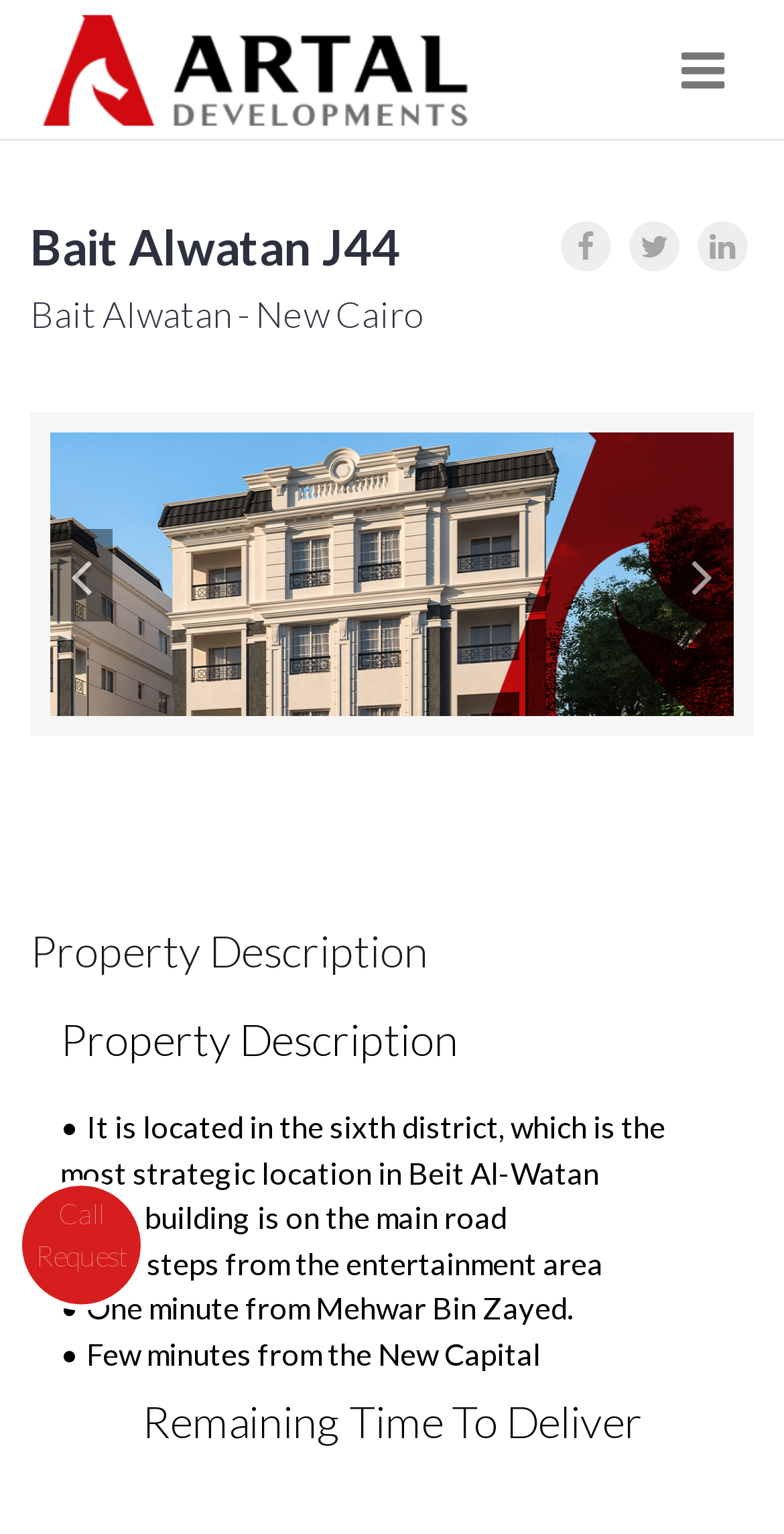What is the location of the building?
Please ensure your answer to the question is detailed and covers all necessary aspects.

The location of the building can be found in the StaticText element with the text '• It is located in the sixth district, which is the most strategic location in Beit Al-Watan'.